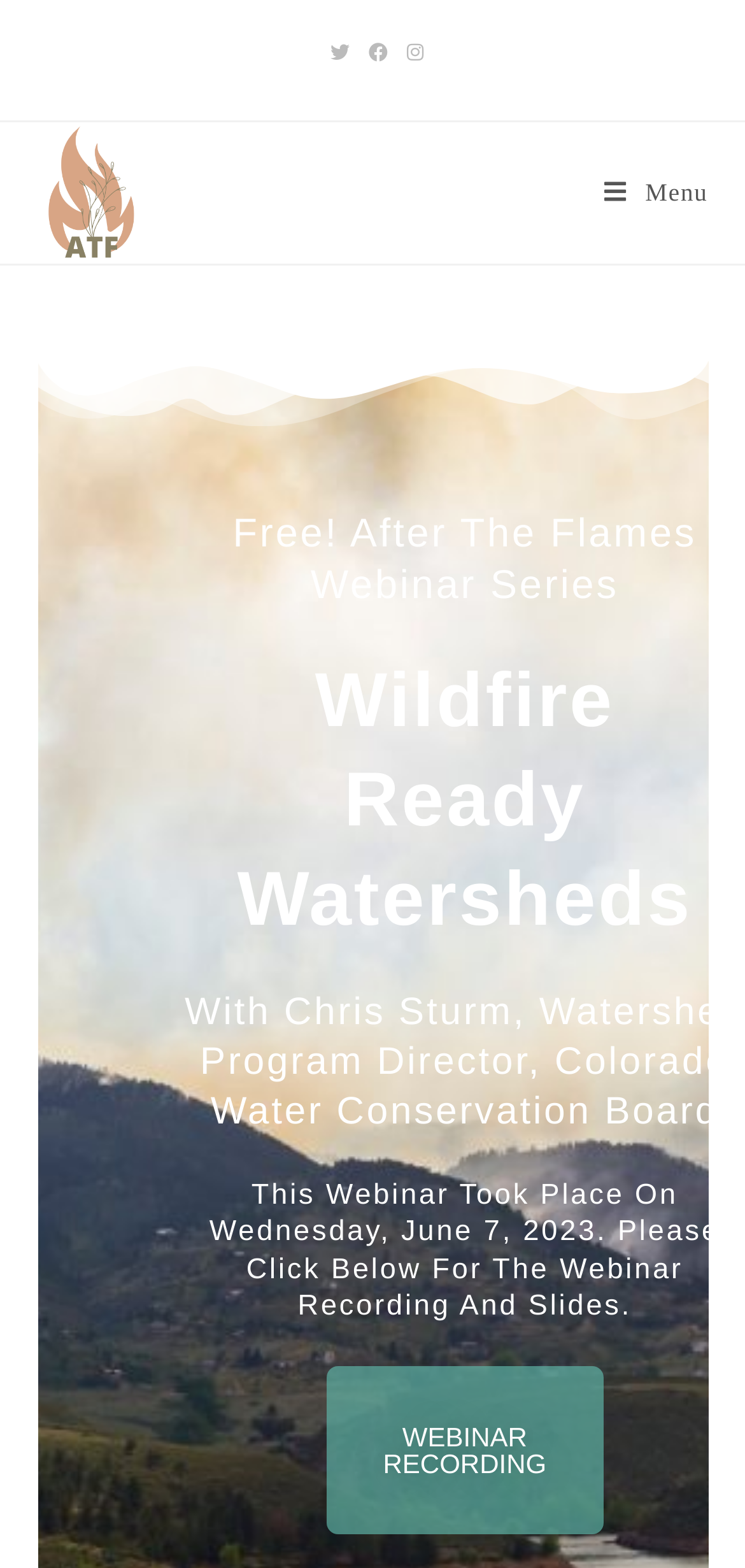Explain in detail what you observe on this webpage.

The webpage is about "Wildfire Ready Watersheds with Chris Sturm – After The Flames". At the top, there is a list of social links, including X, Facebook, and Instagram, which are positioned horizontally across the page, taking up almost the entire width. 

Below the social links, there is a layout table that contains a link to "After The Flames", accompanied by an image with the same name. This link and image are positioned on the left side of the page.

On the right side of the page, there is a link to "Mobile Menu", which is accompanied by an image. Below this link, there is a heading that announces that a webinar took place on Wednesday, June 7, 2023, and invites users to click for the webinar recording and slides. 

Underneath the heading, there is a link to the "WEBINAR RECORDING", which is positioned near the bottom of the page.